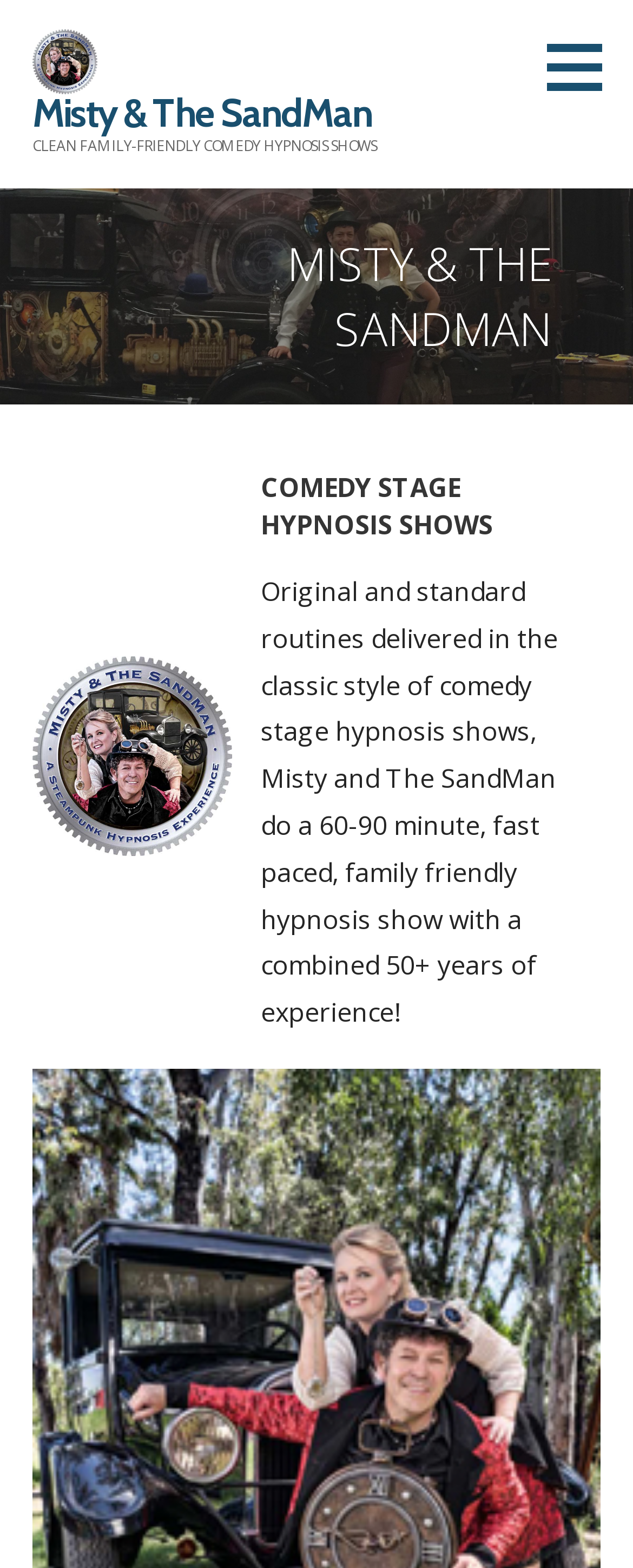Please locate the UI element described by "Navigation" and provide its bounding box coordinates.

None